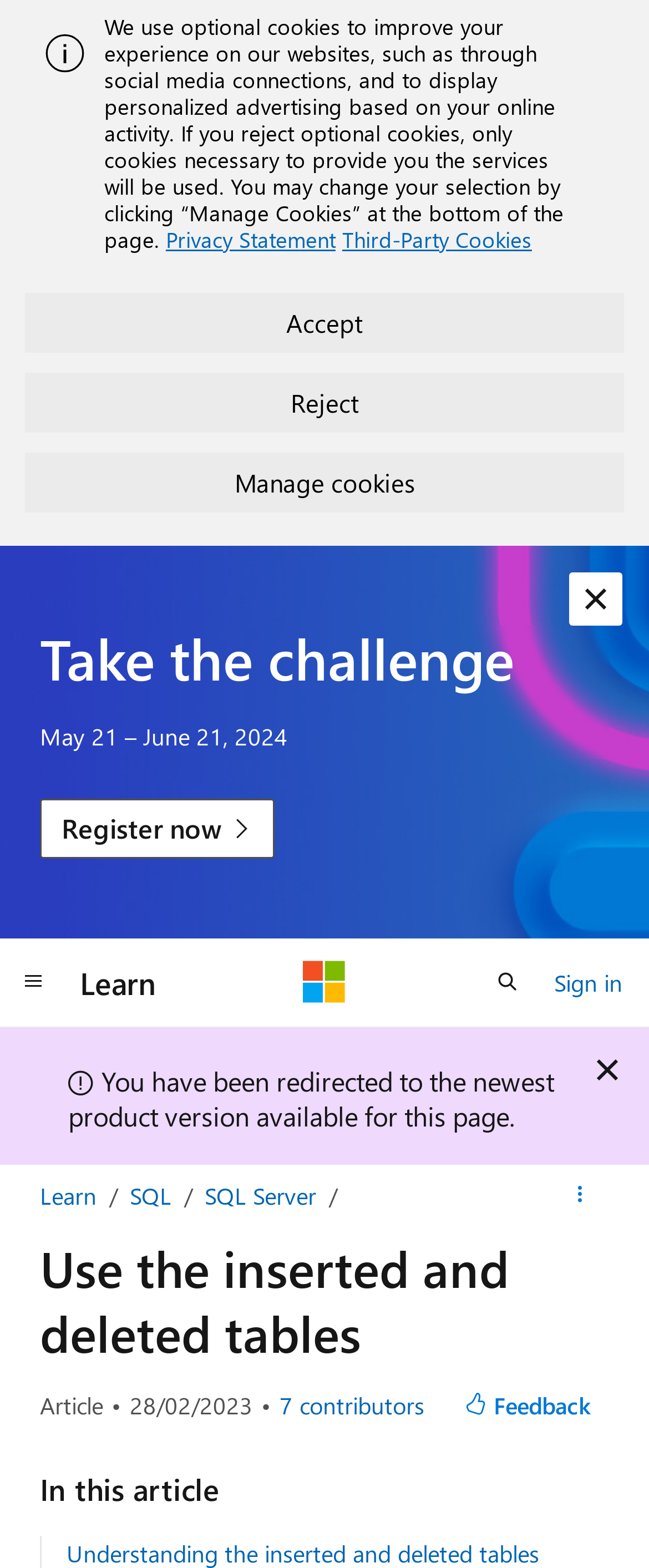How many contributors are there for this article?
Respond to the question with a well-detailed and thorough answer.

I found the number of contributors by looking at the button 'View all contributors' and found the text '7 contributors' next to it, which indicates the number of contributors for this article.